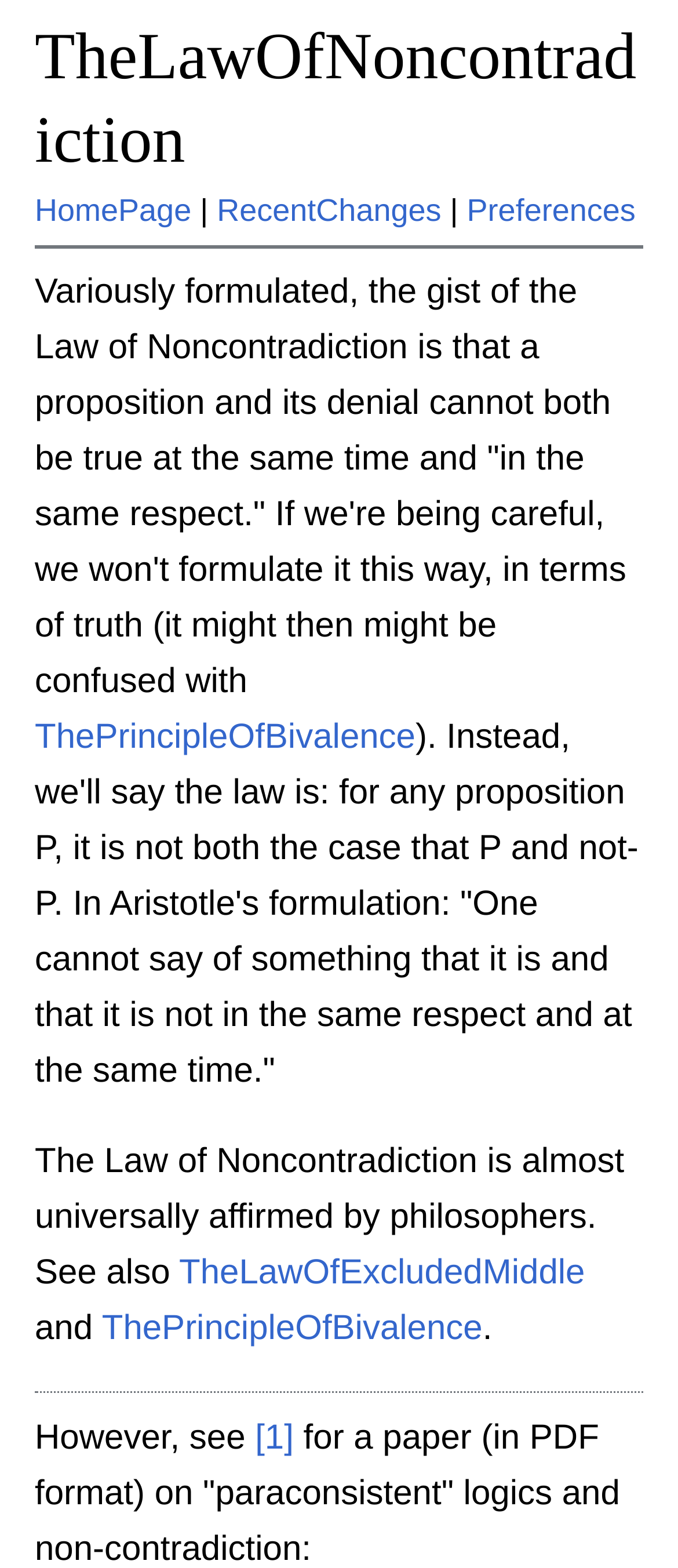What is related to the law of noncontradiction?
Based on the screenshot, give a detailed explanation to answer the question.

The webpage mentions that the Law of Noncontradiction is almost universally affirmed by philosophers, and also mentions the Law of Excluded Middle as a related concept.